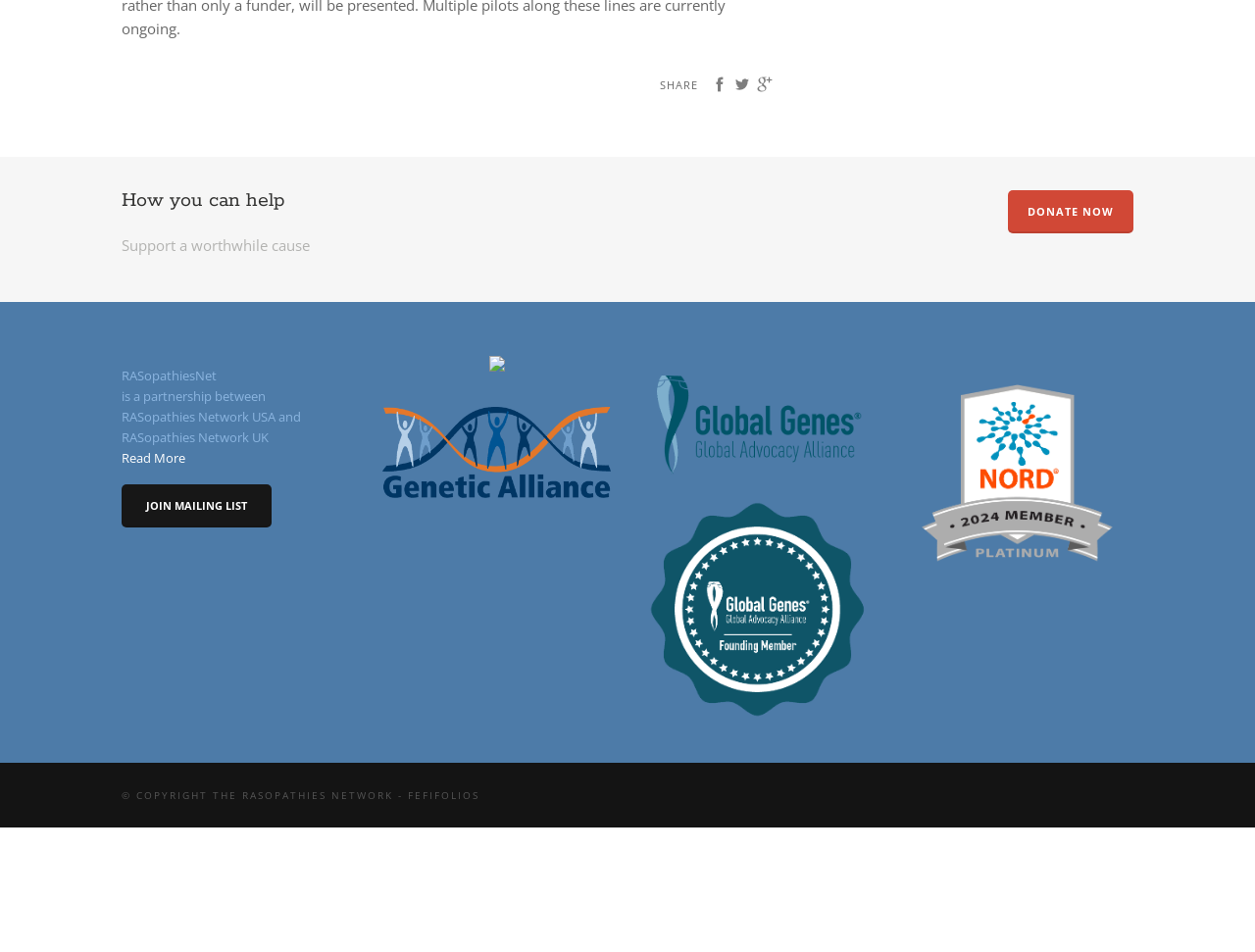Given the description of a UI element: "Read More", identify the bounding box coordinates of the matching element in the webpage screenshot.

[0.097, 0.603, 0.148, 0.621]